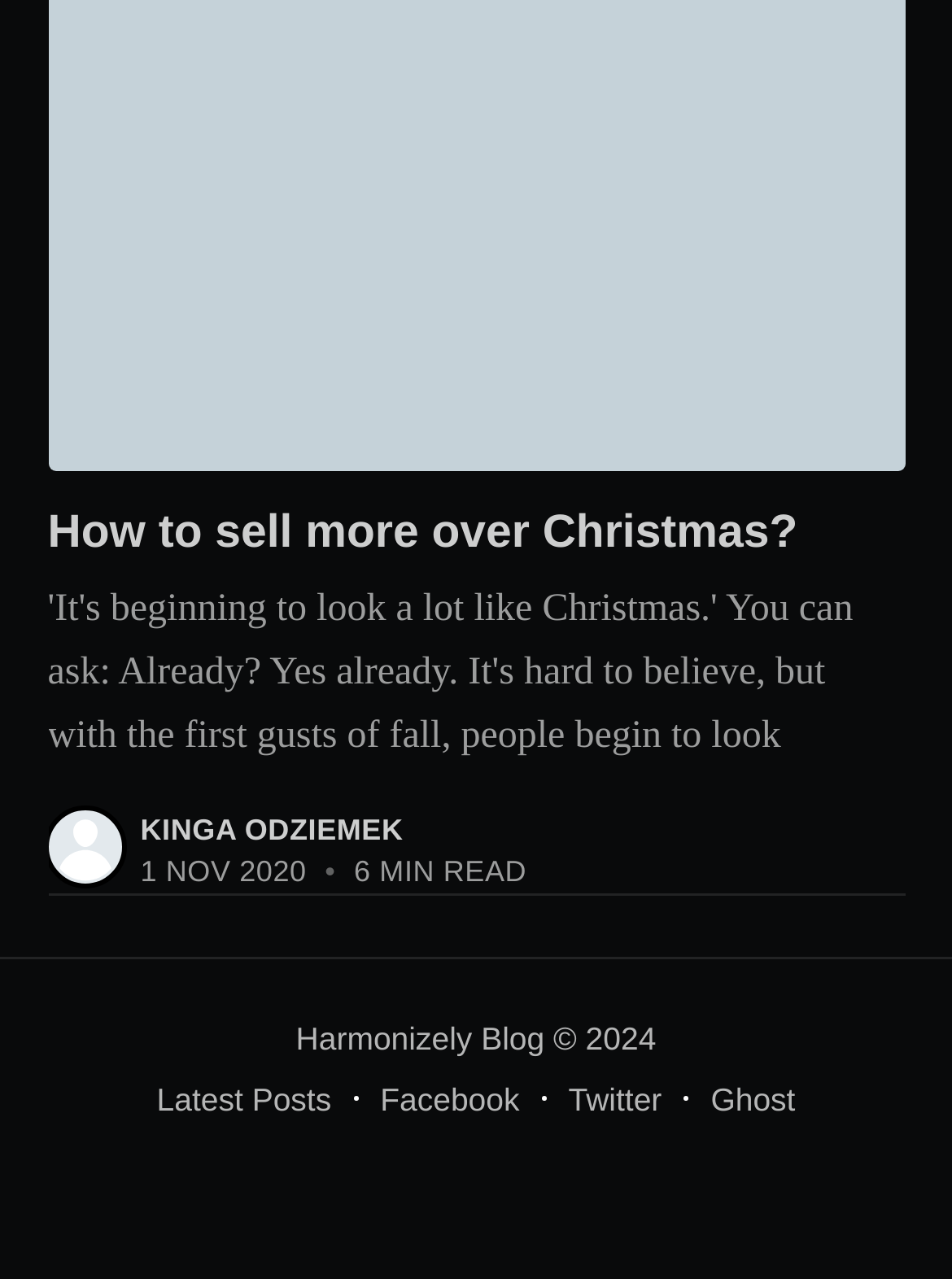Utilize the details in the image to thoroughly answer the following question: How many social media links are there at the bottom of the webpage?

I found the social media links by looking at the bottom section of the webpage, where I saw links to Facebook, Twitter, and Ghost, which are three social media platforms.